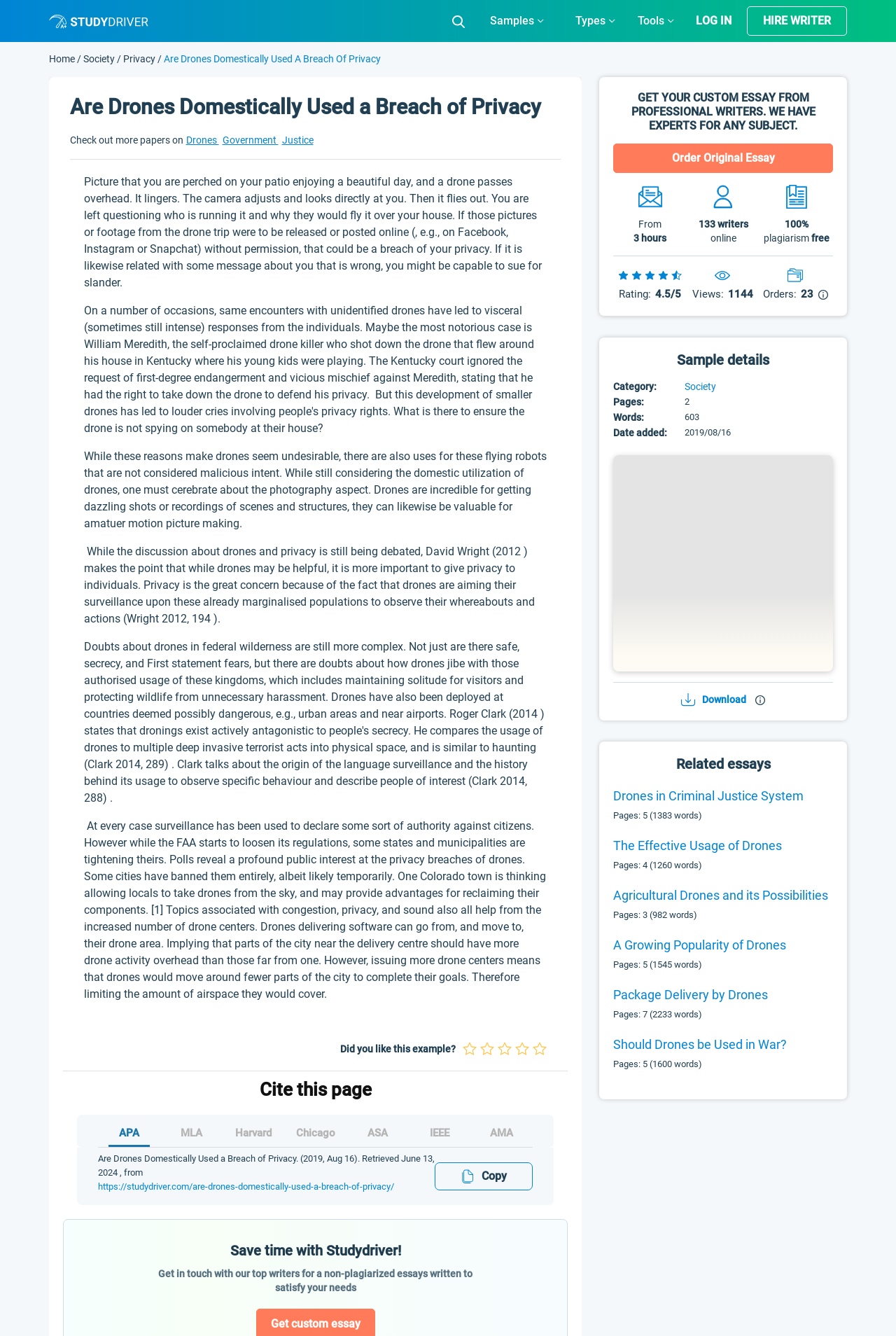Could you locate the bounding box coordinates for the section that should be clicked to accomplish this task: "View related essays".

[0.754, 0.565, 0.86, 0.578]